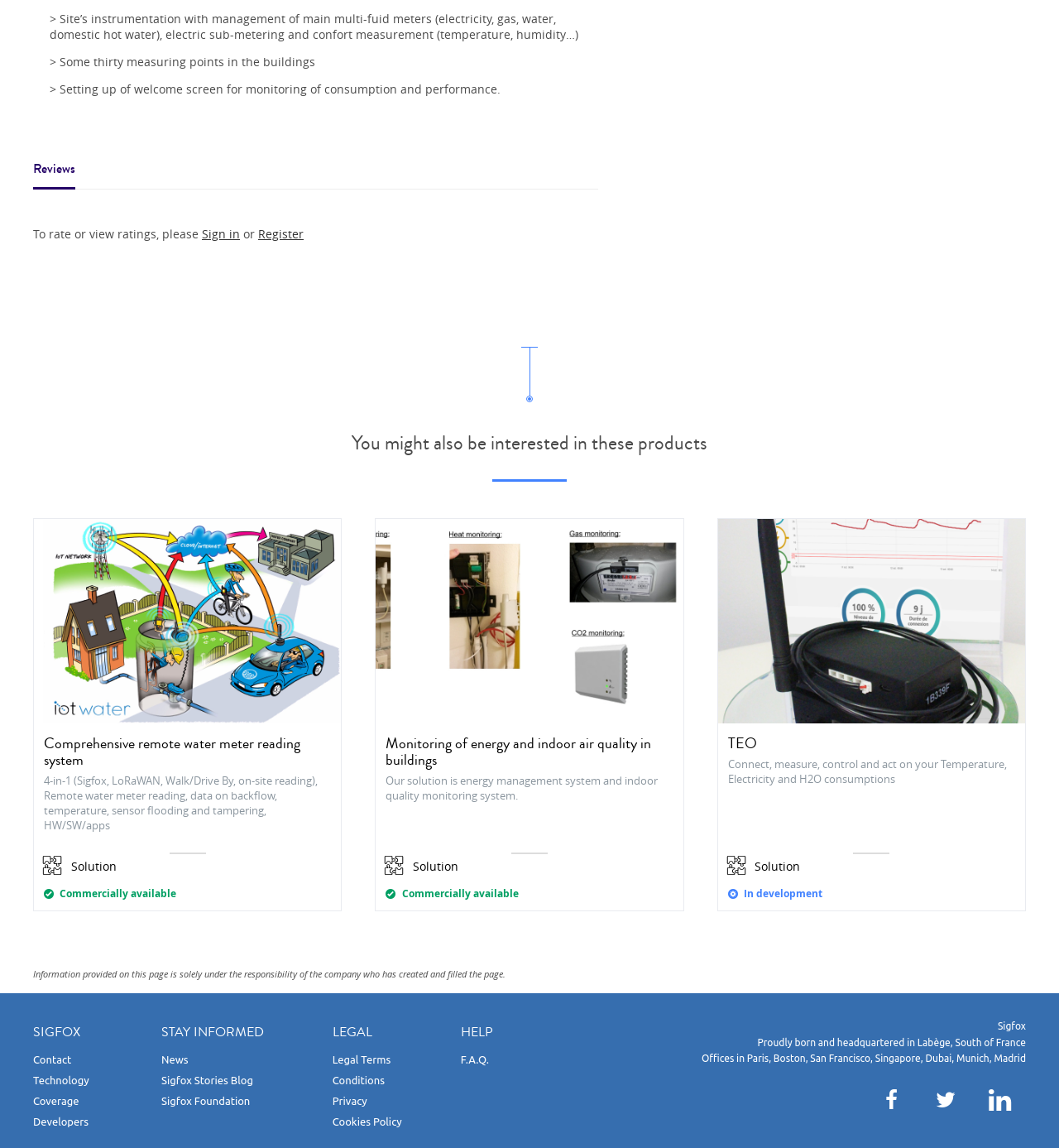Find the bounding box coordinates of the clickable area that will achieve the following instruction: "Click the 'Instagram' link".

None